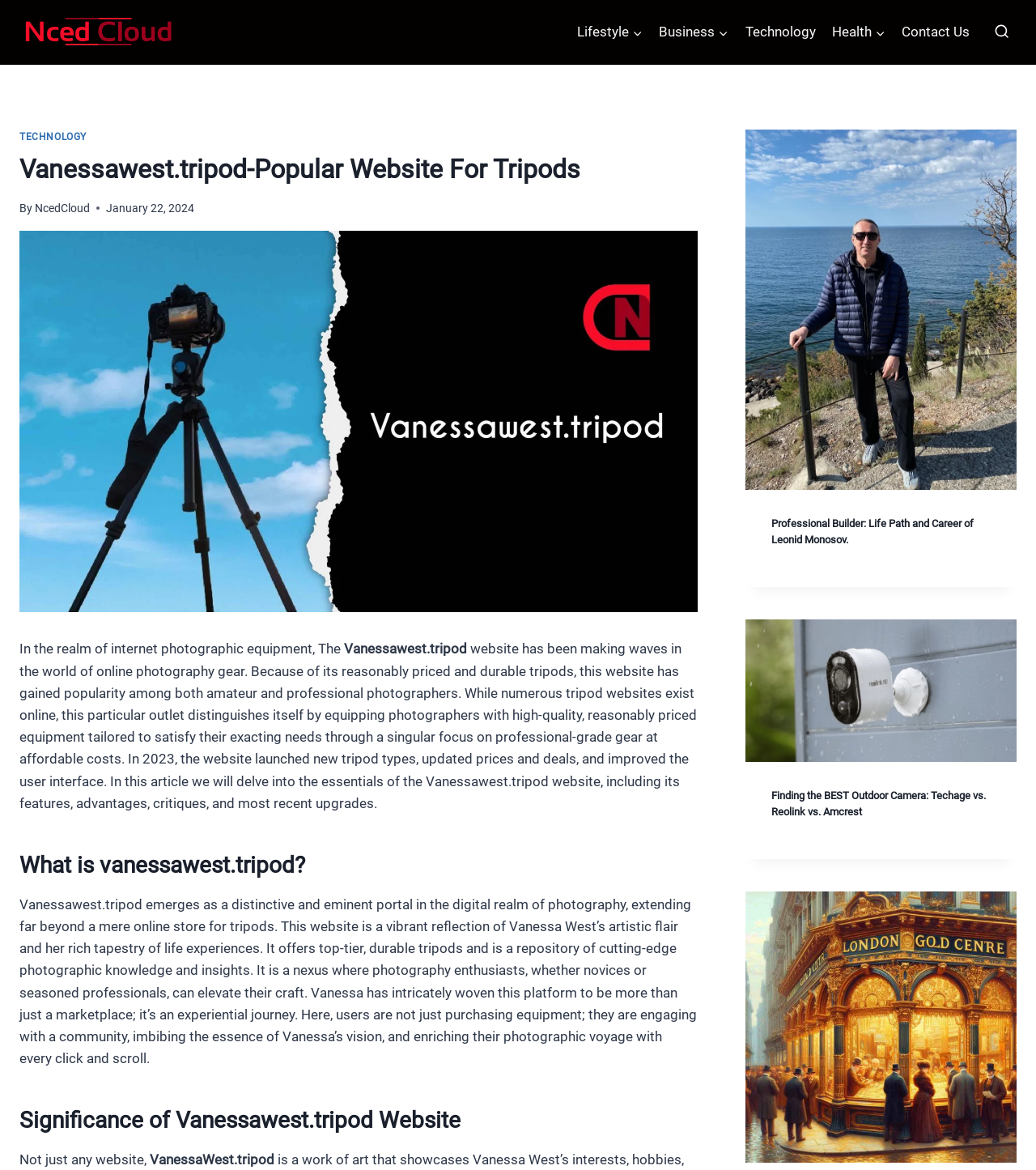What is the name of the website?
Answer the question with as much detail as possible.

The name of the website can be found in the header section of the webpage, where it is written as 'Vanessawest.tripod-Popular Website For Tripods'.